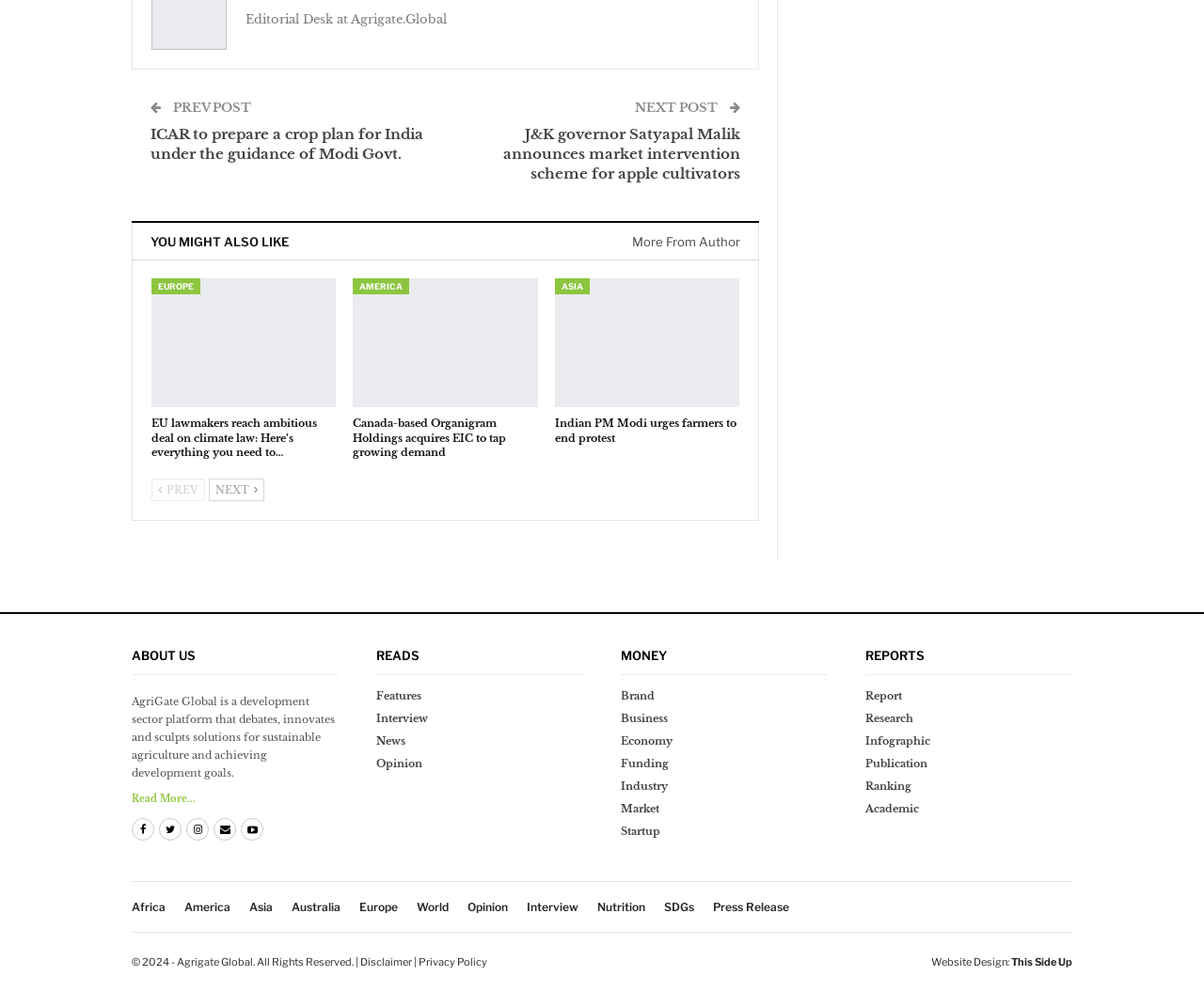How many social media links are there in the footer?
Ensure your answer is thorough and detailed.

I counted the number of social media links in the footer section, which are , , , , and 뀈.